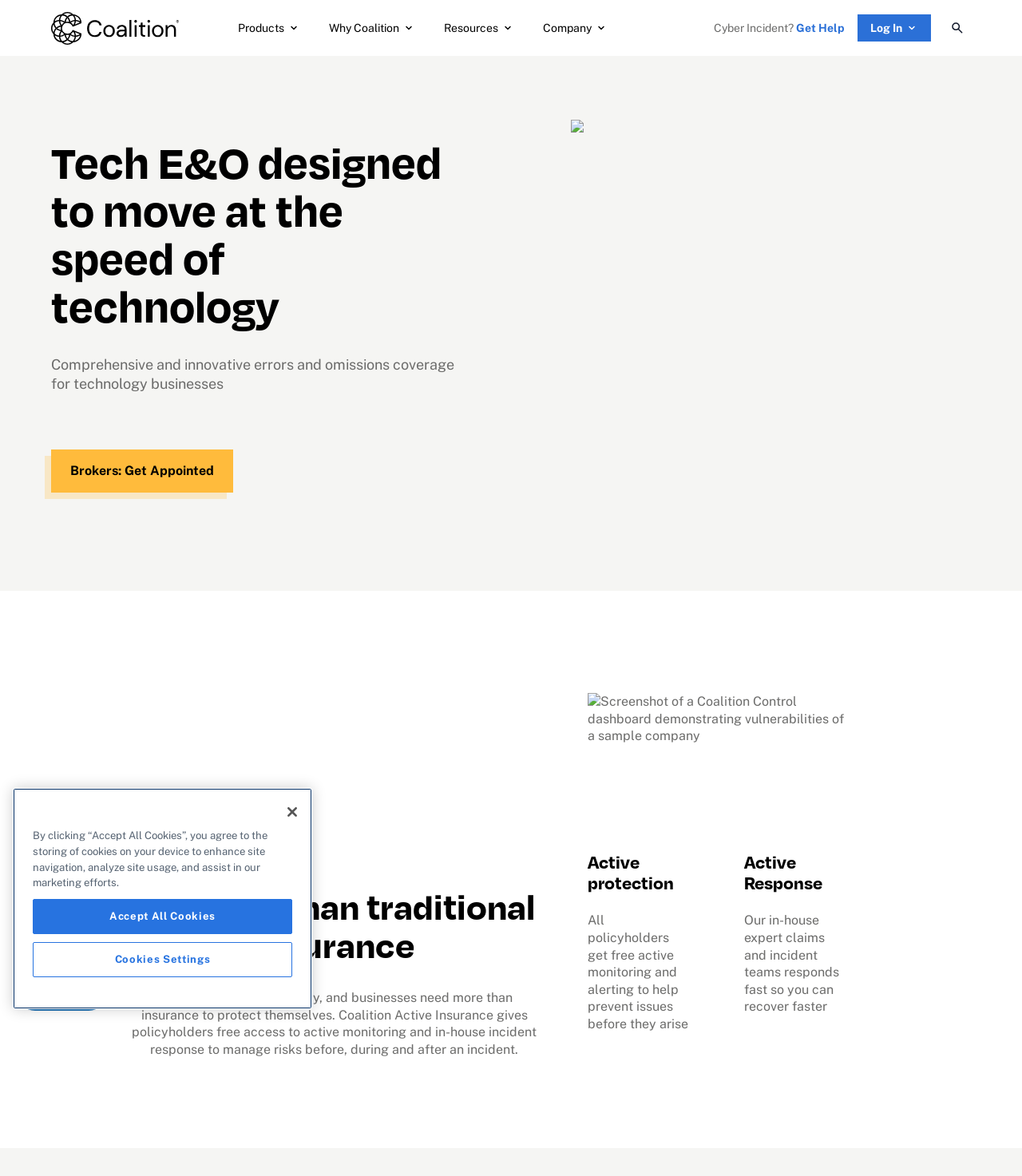Provide the bounding box coordinates of the HTML element described by the text: "Accept All Cookies".

[0.032, 0.802, 0.286, 0.833]